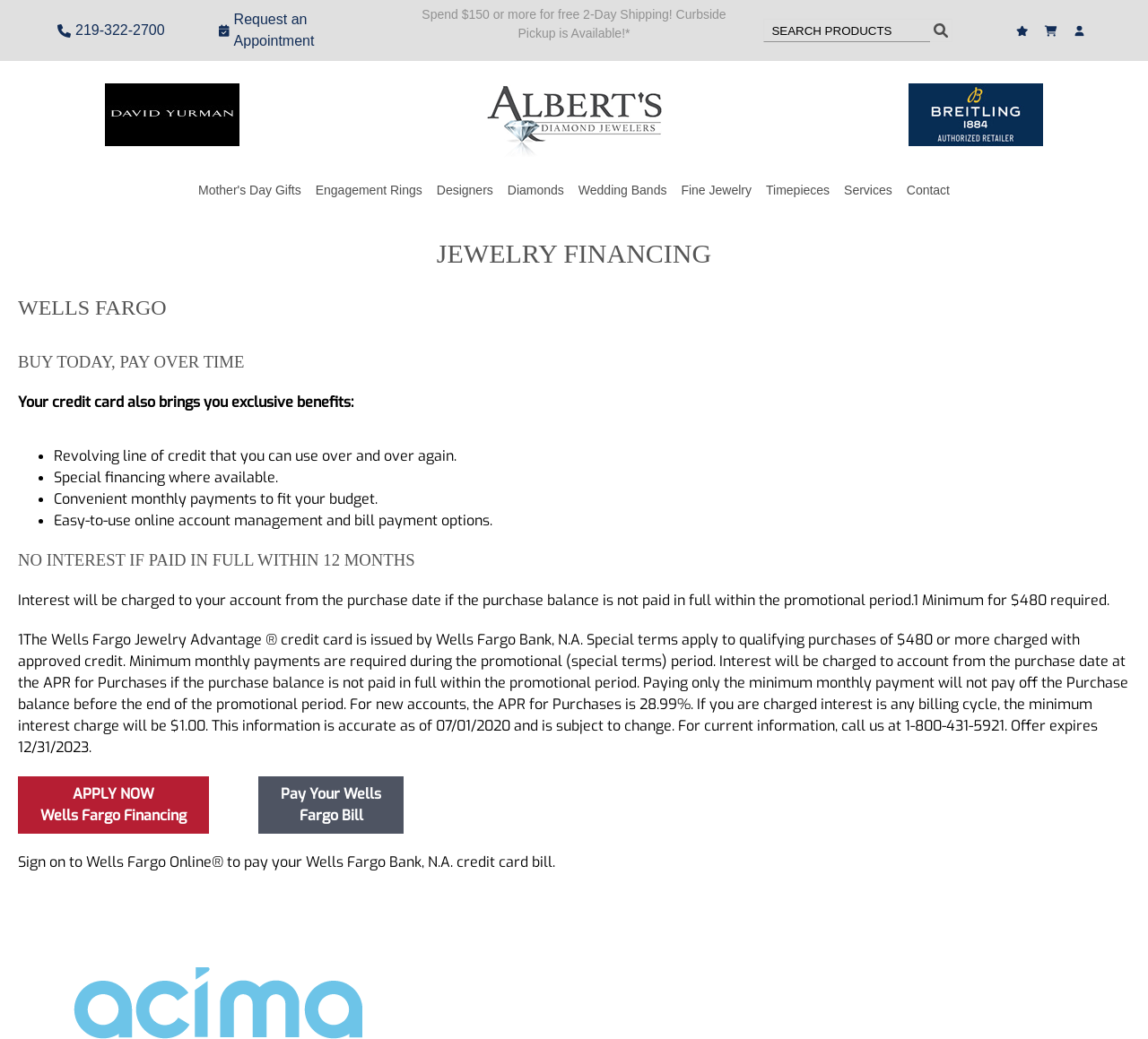Locate the bounding box coordinates of the item that should be clicked to fulfill the instruction: "Search products".

[0.665, 0.018, 0.81, 0.041]